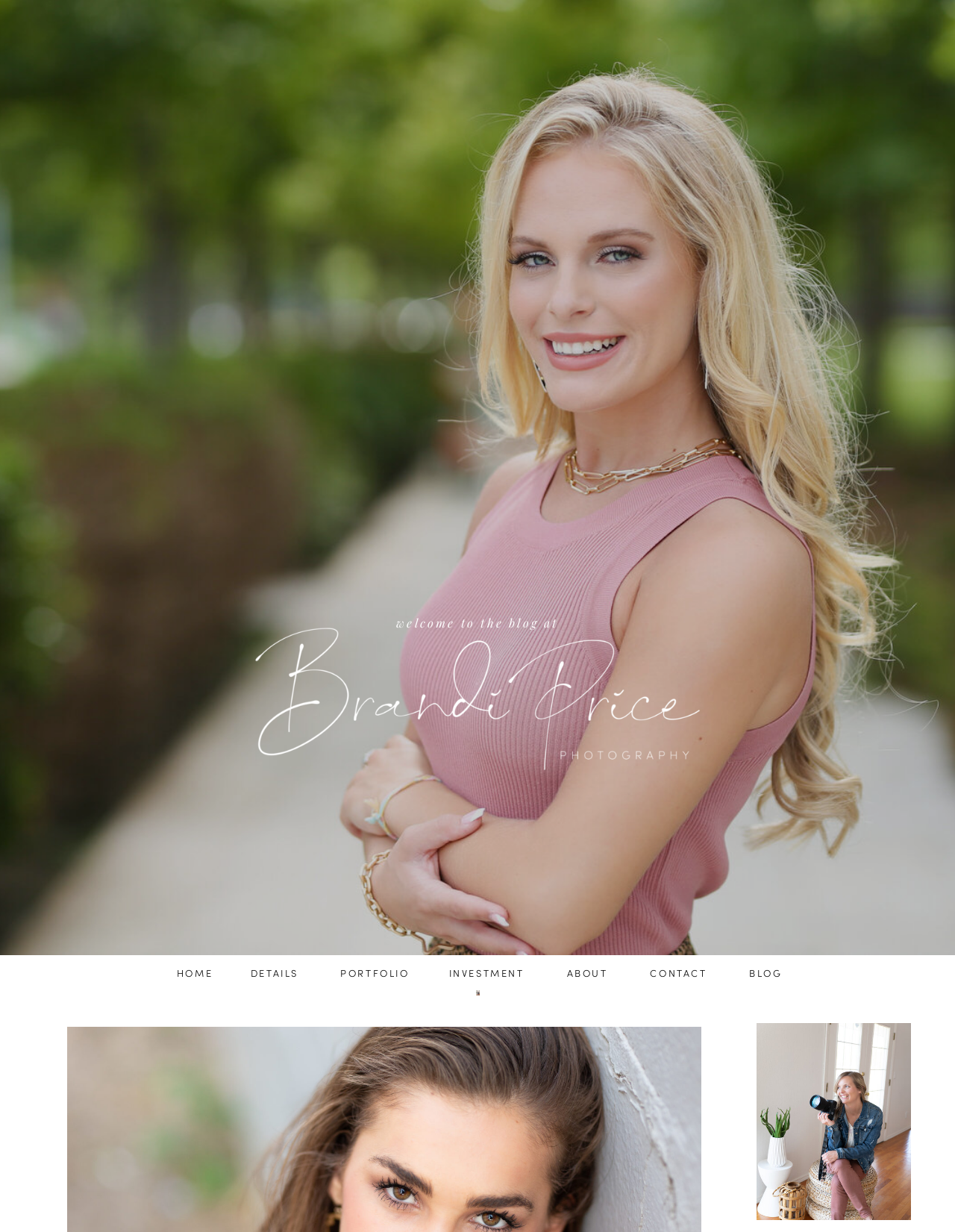Write an extensive caption that covers every aspect of the webpage.

The webpage appears to be a photography blog, specifically focused on senior pictures in Norman. At the top, there is a heading that reads "Welcome to the blog at". Below this heading, there is a navigation menu with seven links: "HOME", "DETAILS", "INVESTMENT", "PORTFOLIO", "ABOUT", "CONTACT", and "BLOG". These links are positioned horizontally, with "HOME" on the left and "BLOG" on the right.